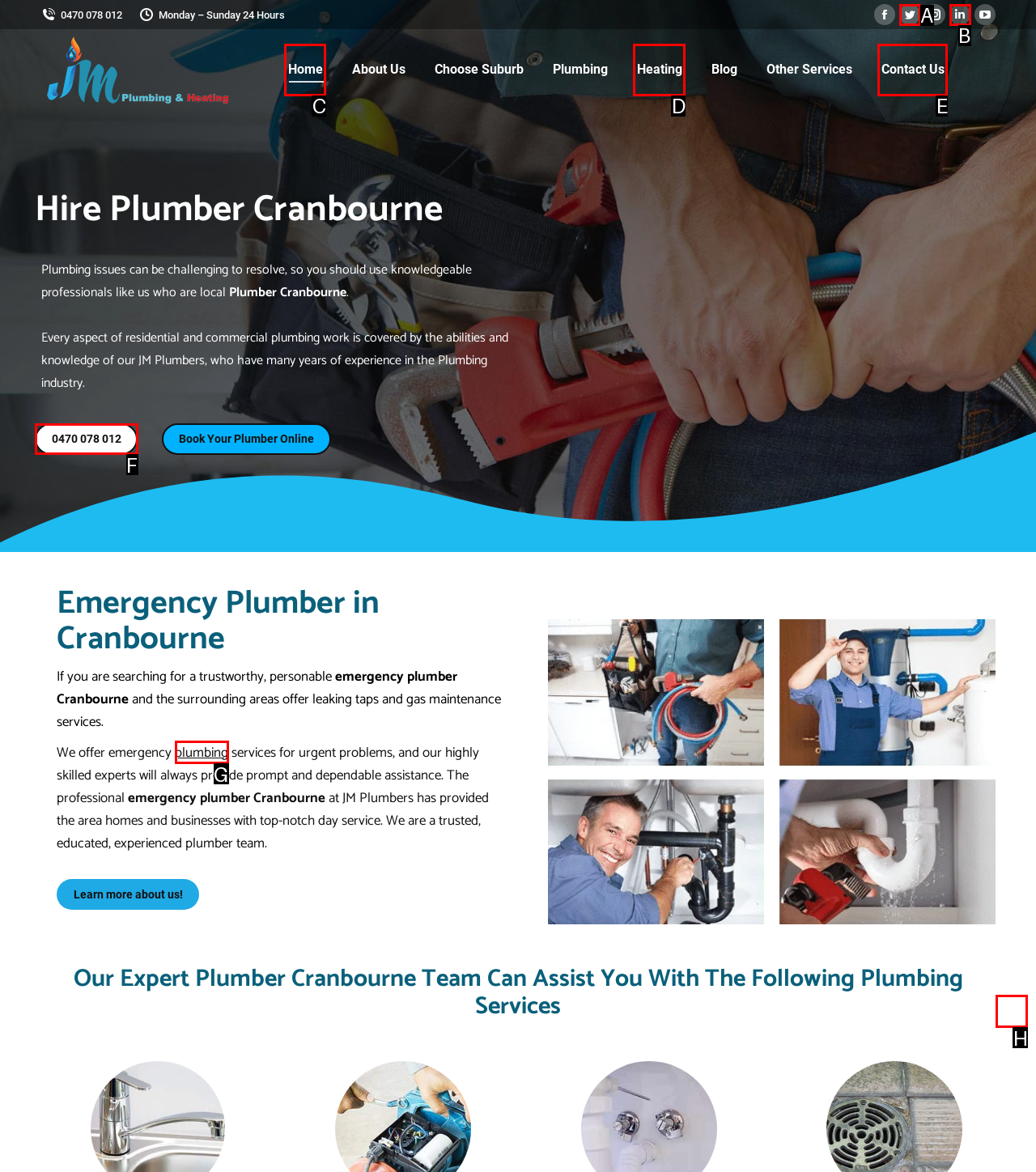Tell me which one HTML element I should click to complete the following task: Go to Top Answer with the option's letter from the given choices directly.

H